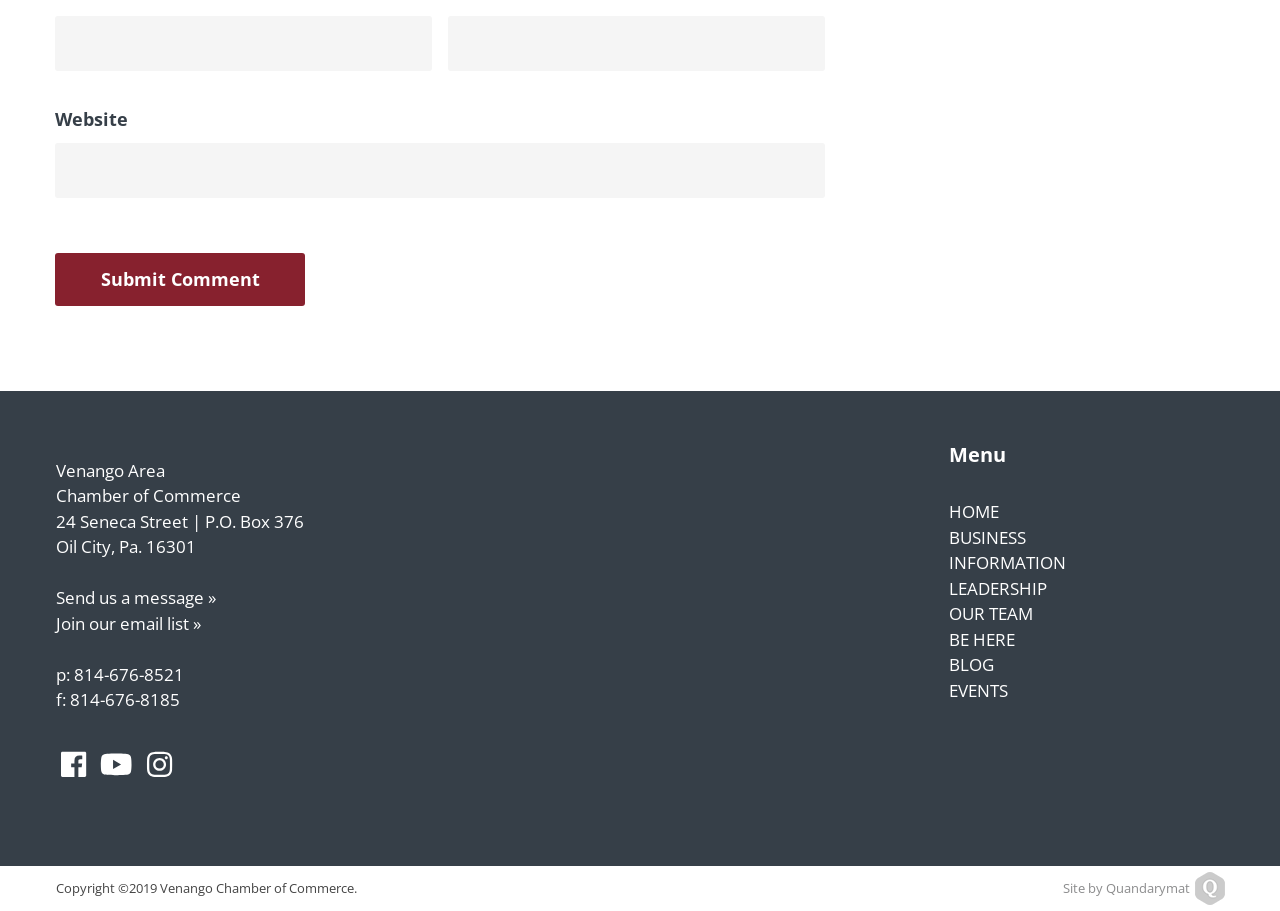What is the purpose of the form at the top?
Examine the screenshot and reply with a single word or phrase.

To submit a comment